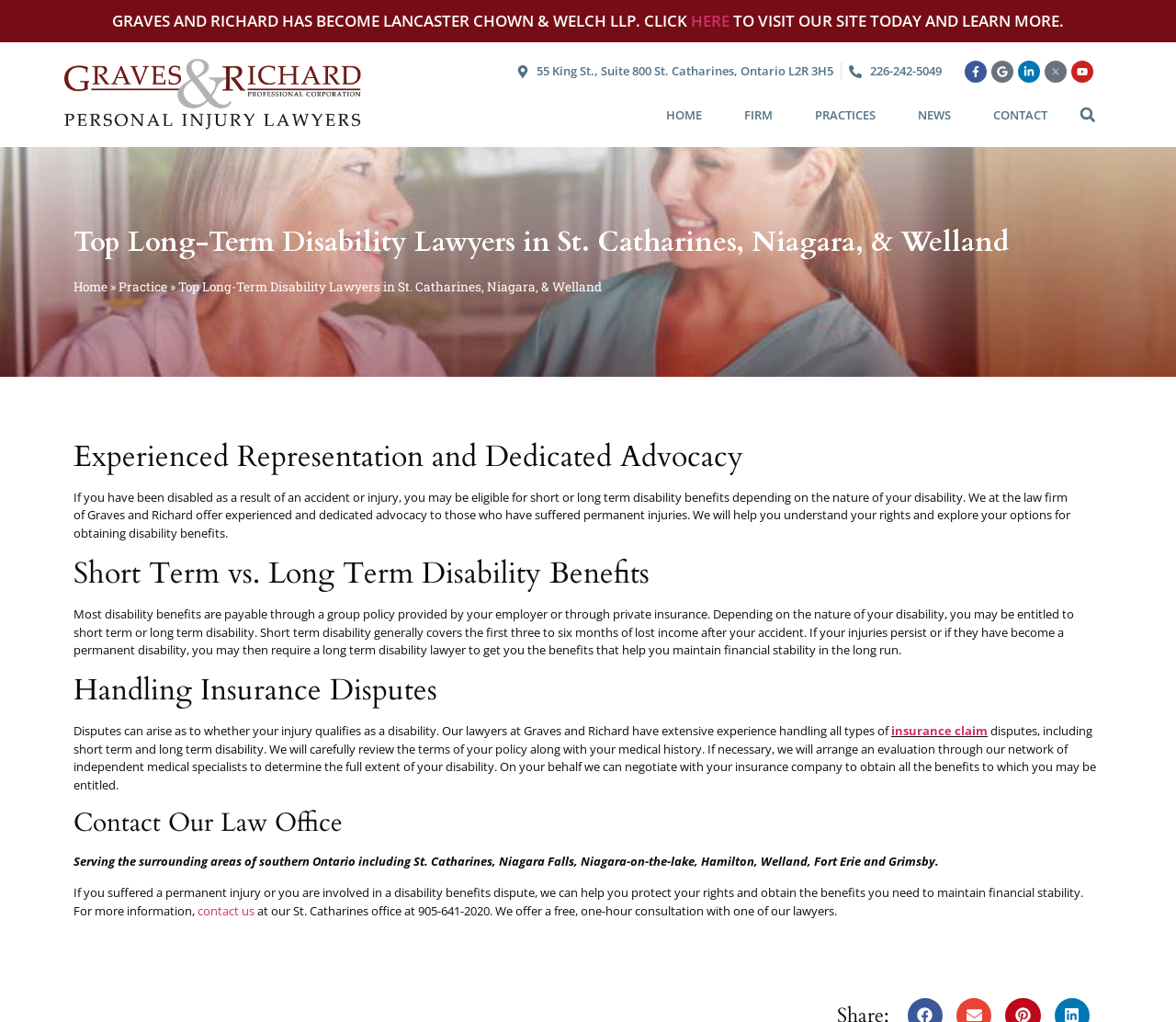Find the bounding box coordinates of the area to click in order to follow the instruction: "Learn more about long-term disability lawyers".

[0.062, 0.221, 0.938, 0.254]